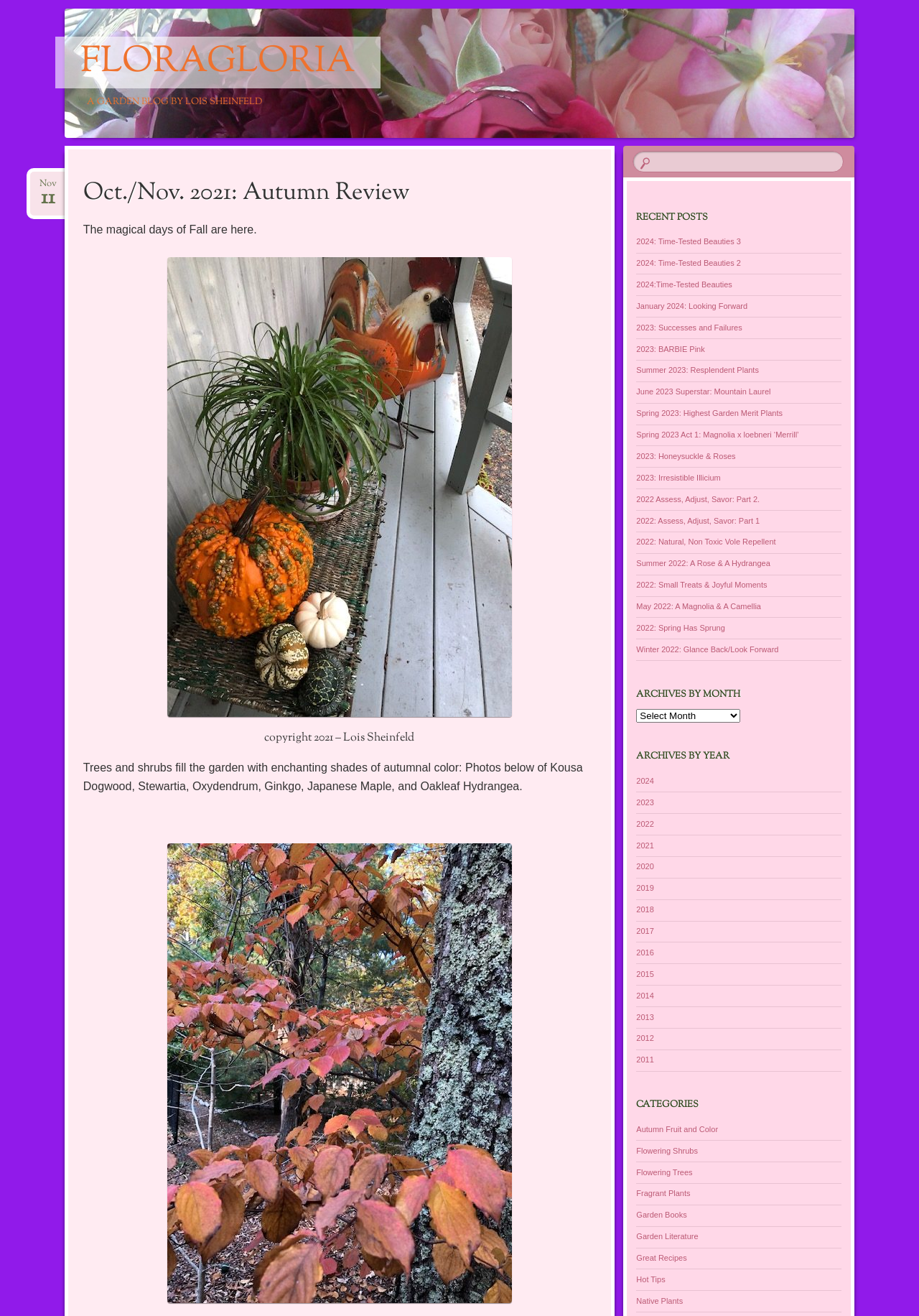How many recent posts are listed?
Look at the webpage screenshot and answer the question with a detailed explanation.

The recent posts are listed under the 'RECENT POSTS' heading. By counting the number of links under this heading, we can see that there are 15 recent posts listed.